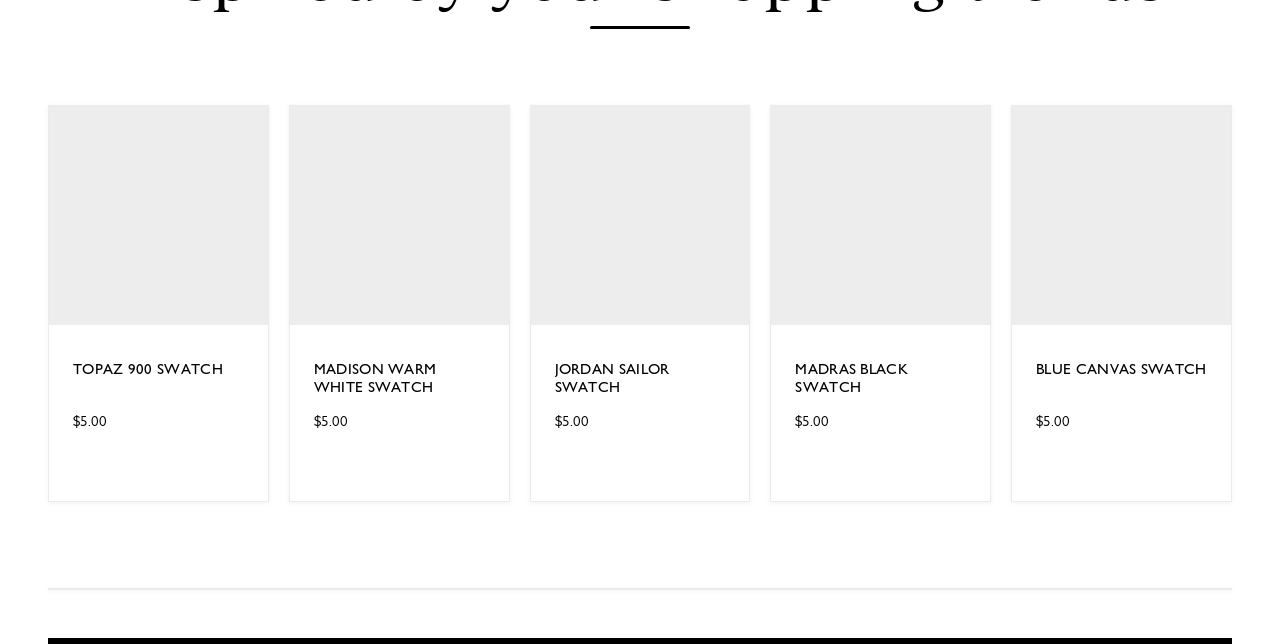Based on the image, give a detailed response to the question: Are the swatches displayed in a grid or a list?

I analyzed the bounding box coordinates of the swatches and found that they are arranged in a grid-like structure, with each swatch having a similar width and height, indicating that the swatches are displayed in a grid.